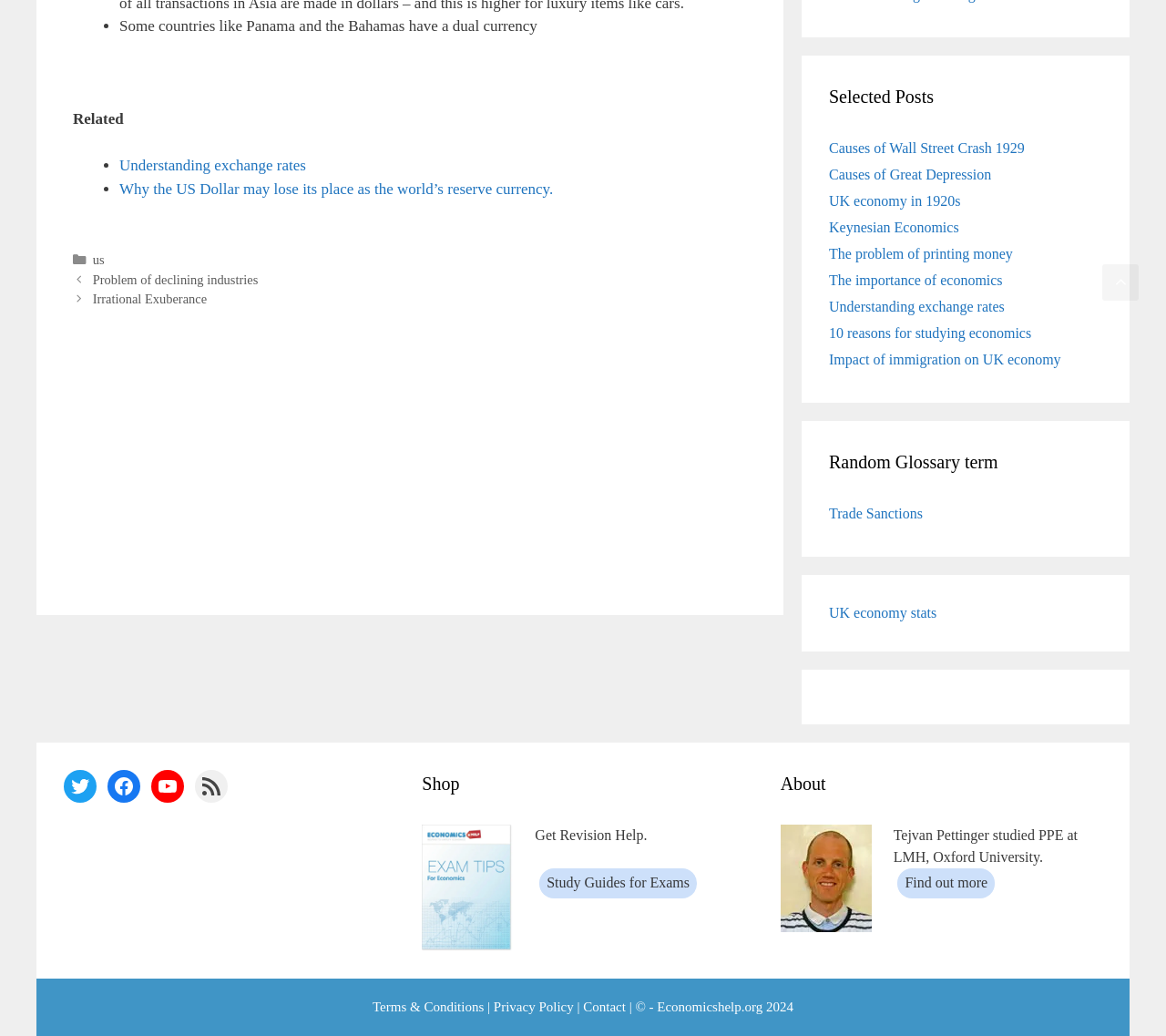Who is the author of this webpage?
Based on the image, give a concise answer in the form of a single word or short phrase.

Tejvan Pettinger